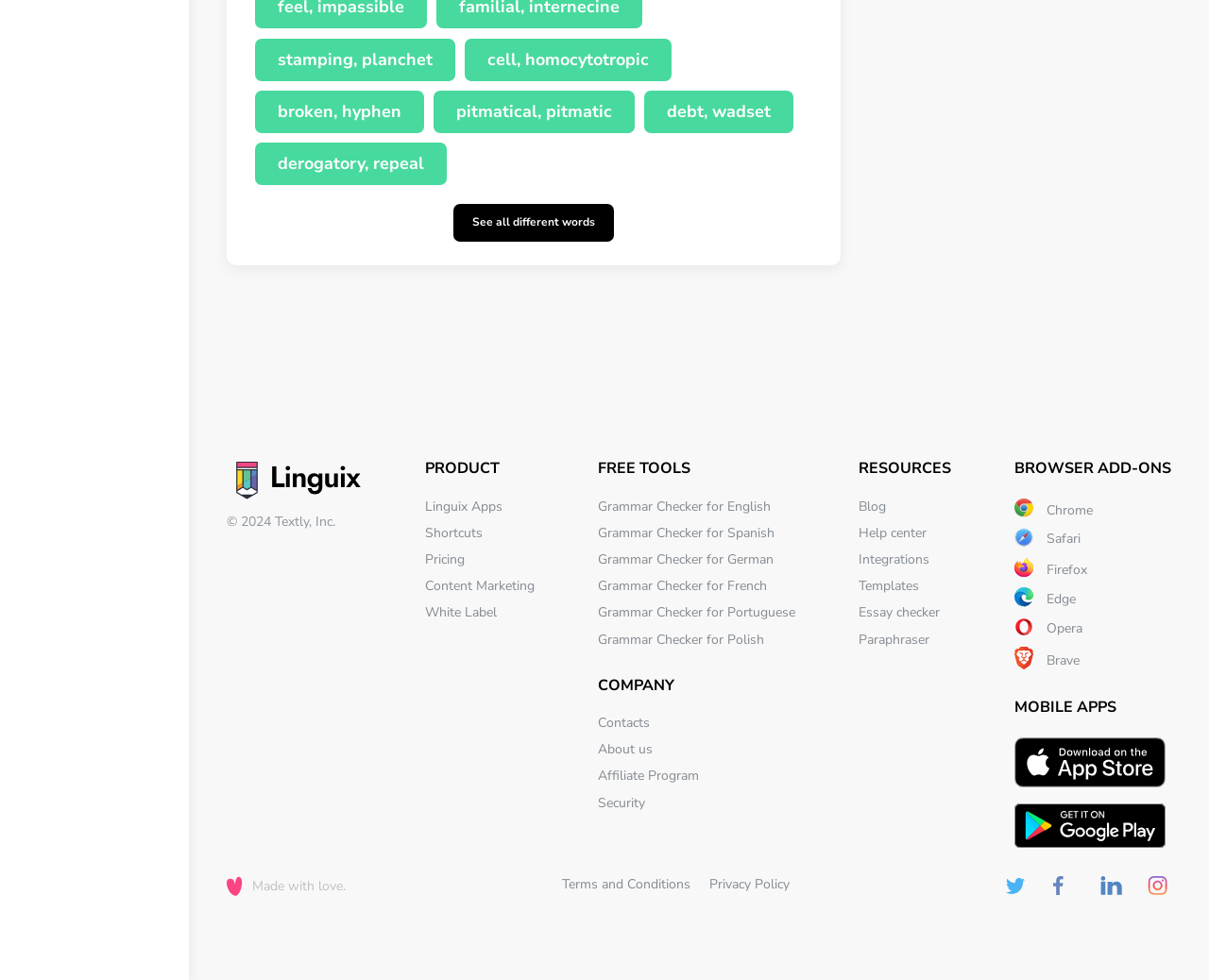Provide the bounding box coordinates for the UI element that is described as: "Grammar Checker for Portuguese".

[0.495, 0.616, 0.658, 0.634]